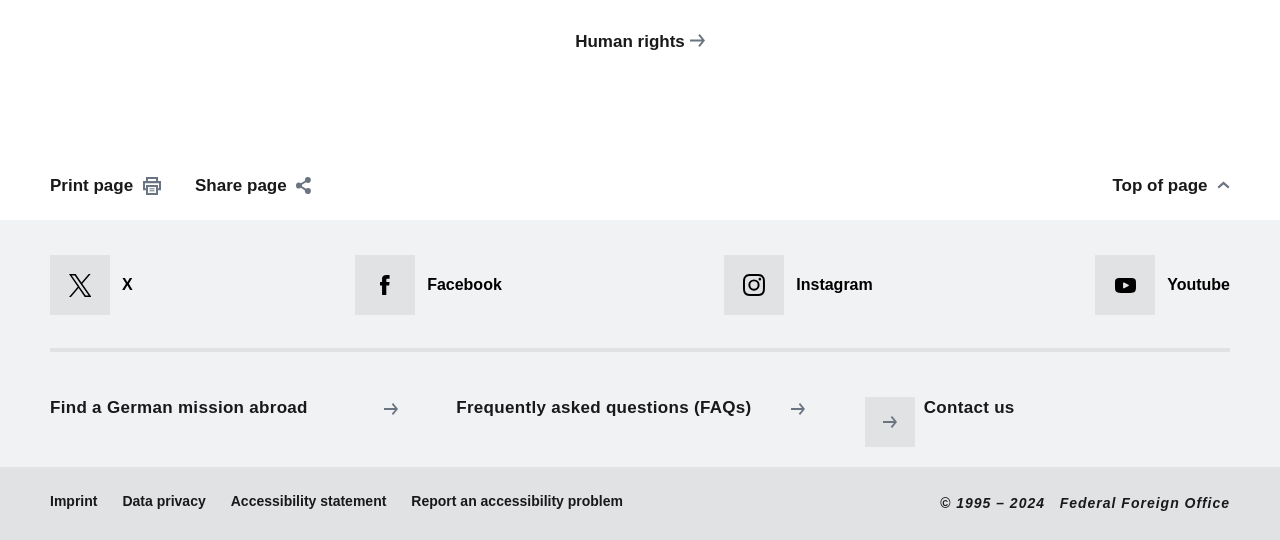Refer to the screenshot and give an in-depth answer to this question: What is the 'Top of page' button for?

The 'Top of page' button is a navigation element that allows users to quickly scroll back to the top of the webpage, which is a common feature in long webpages.